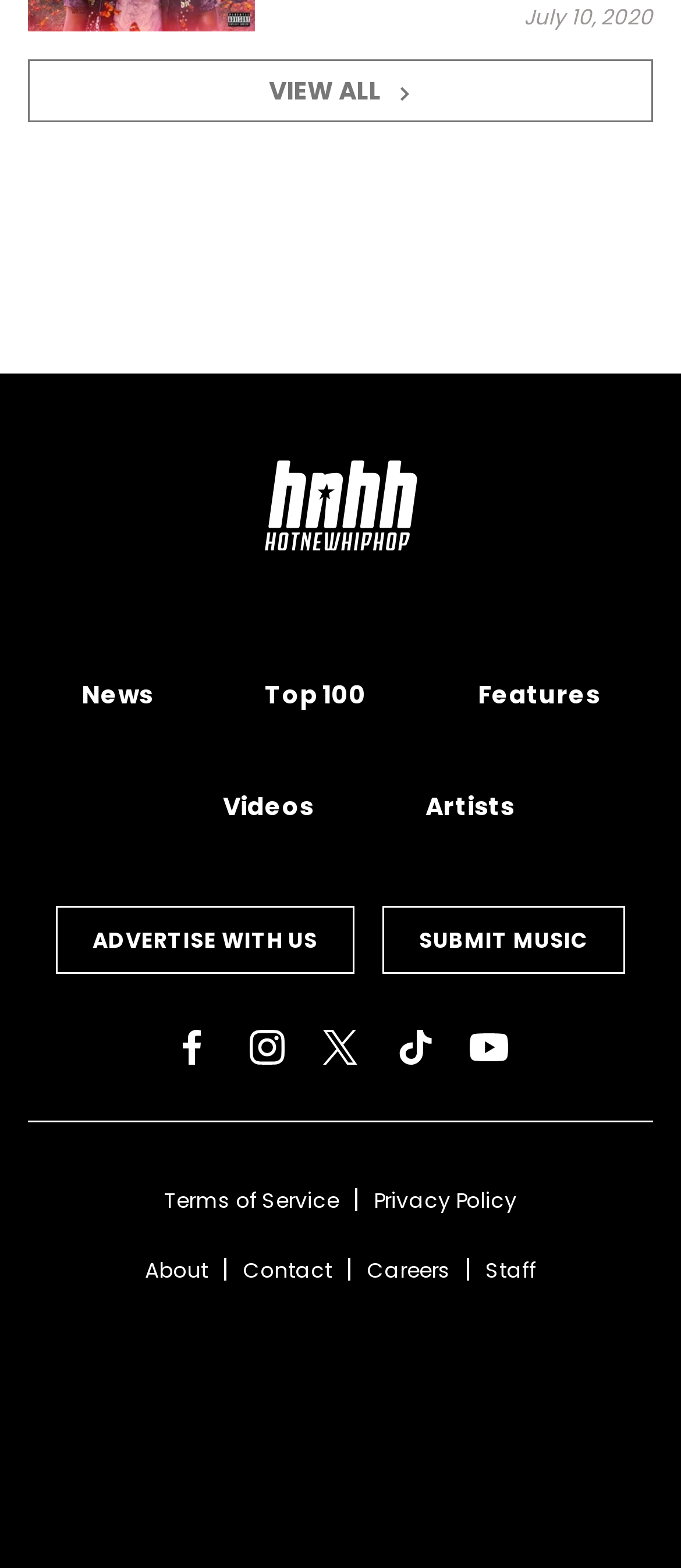Please specify the bounding box coordinates in the format (top-left x, top-left y, bottom-right x, bottom-right y), with all values as floating point numbers between 0 and 1. Identify the bounding box of the UI element described by: aria-label="Follow us on TikTok"

[0.581, 0.657, 0.637, 0.679]